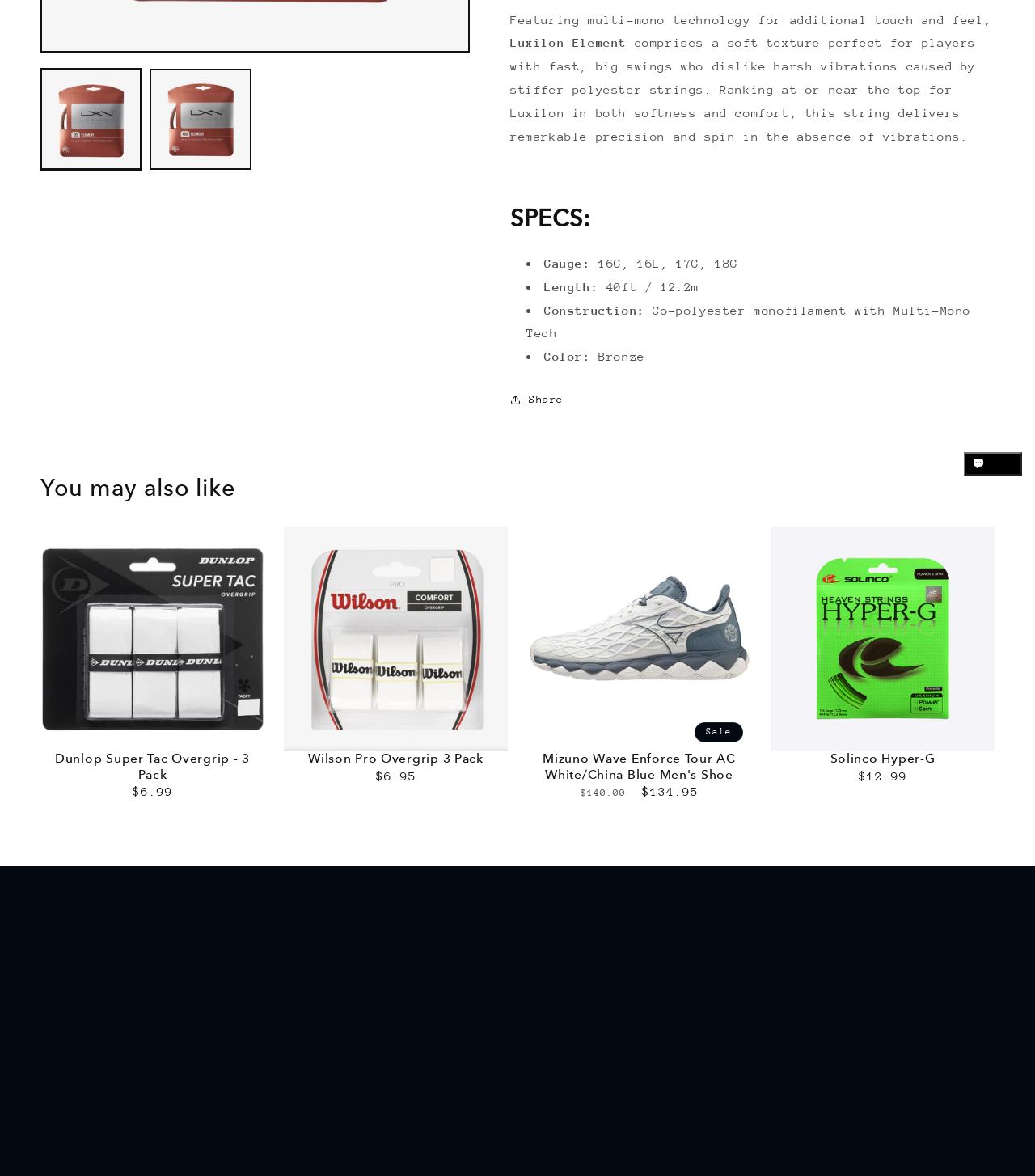Find the UI element described as: "Schedule Stringing Pick up" and predict its bounding box coordinates. Ensure the coordinates are four float numbers between 0 and 1, [left, top, right, bottom].

[0.353, 0.919, 0.527, 0.936]